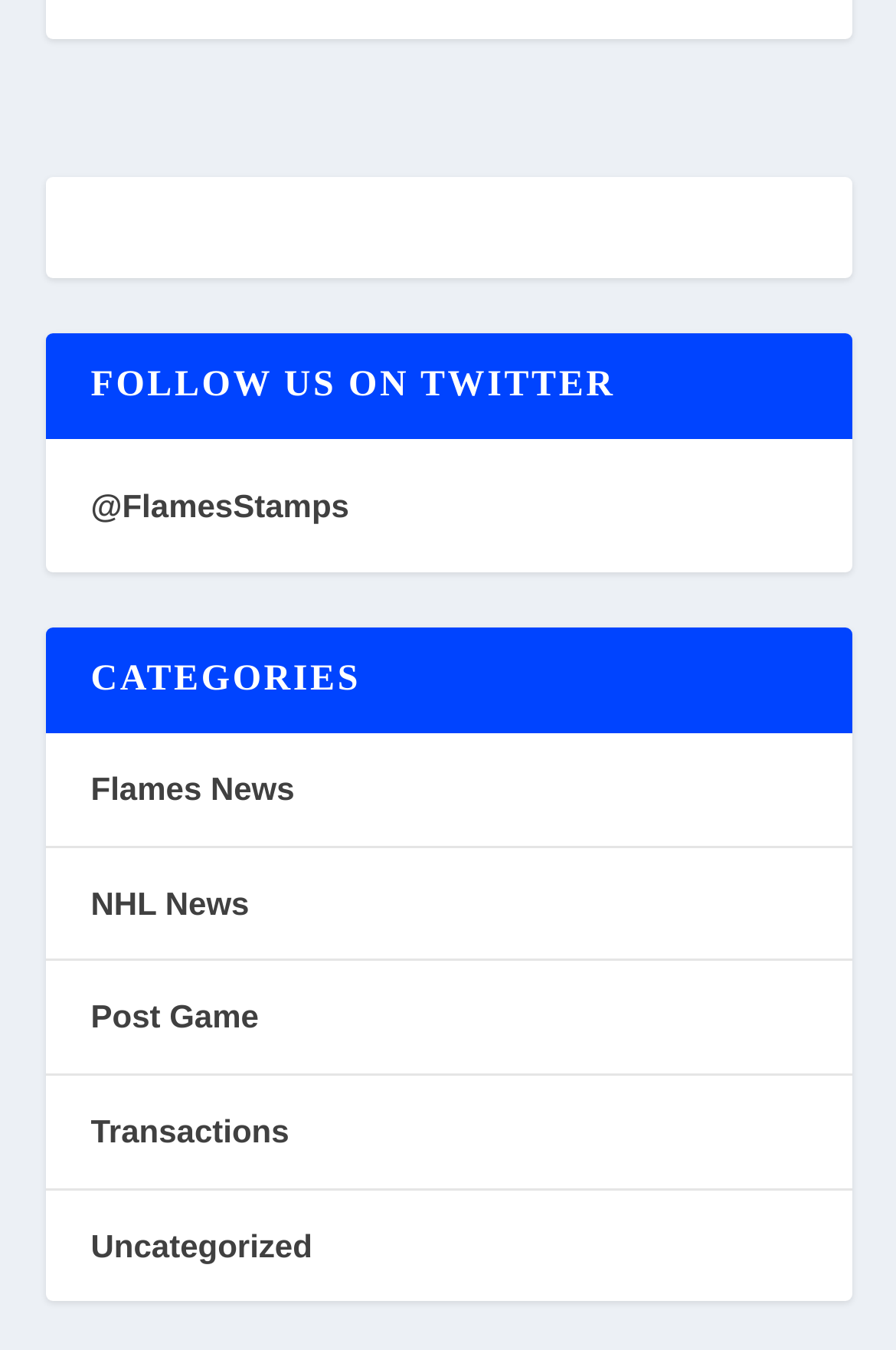How many links are available under the 'CATEGORIES' section?
Use the screenshot to answer the question with a single word or phrase.

5